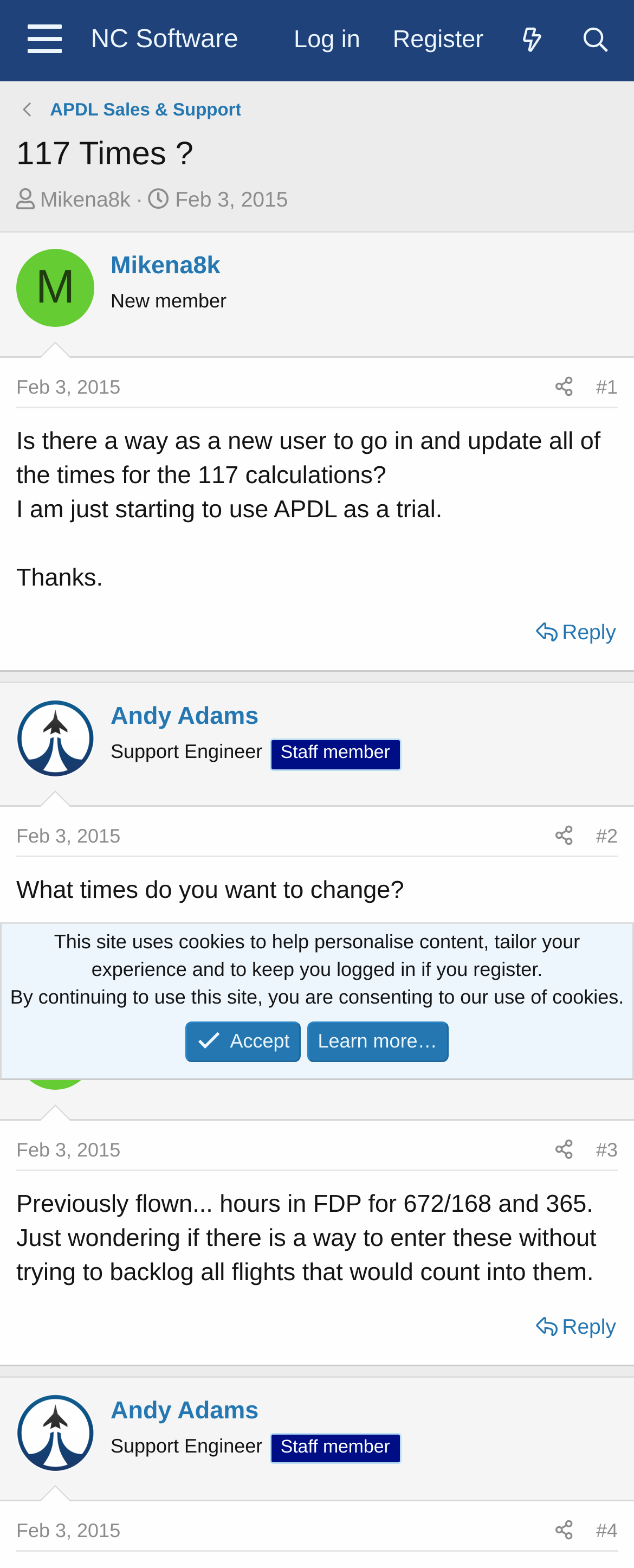Locate the bounding box coordinates of the clickable region necessary to complete the following instruction: "Click on the 'Andy Adams' link". Provide the coordinates in the format of four float numbers between 0 and 1, i.e., [left, top, right, bottom].

[0.026, 0.889, 0.149, 0.939]